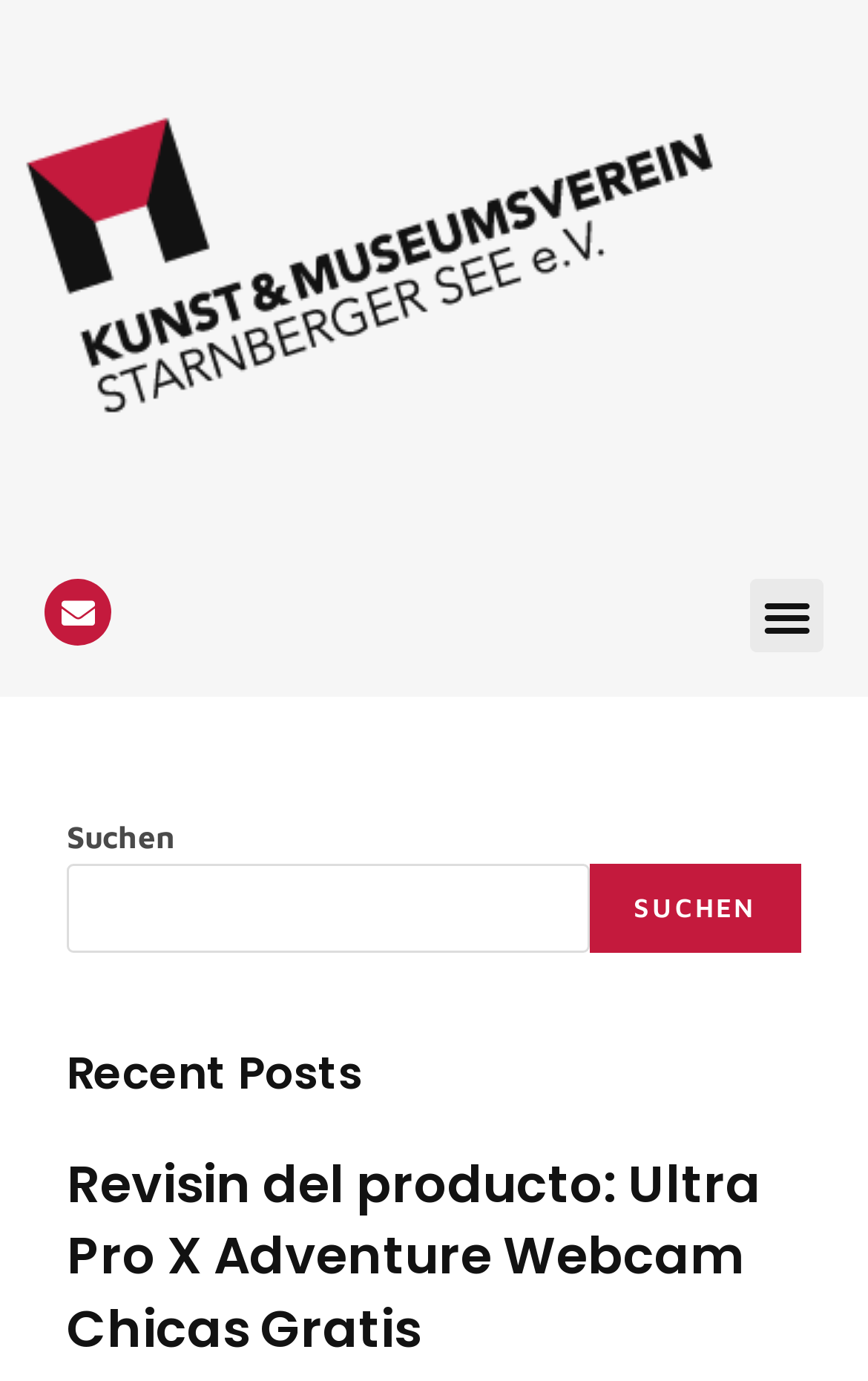How many search boxes are there? Observe the screenshot and provide a one-word or short phrase answer.

1